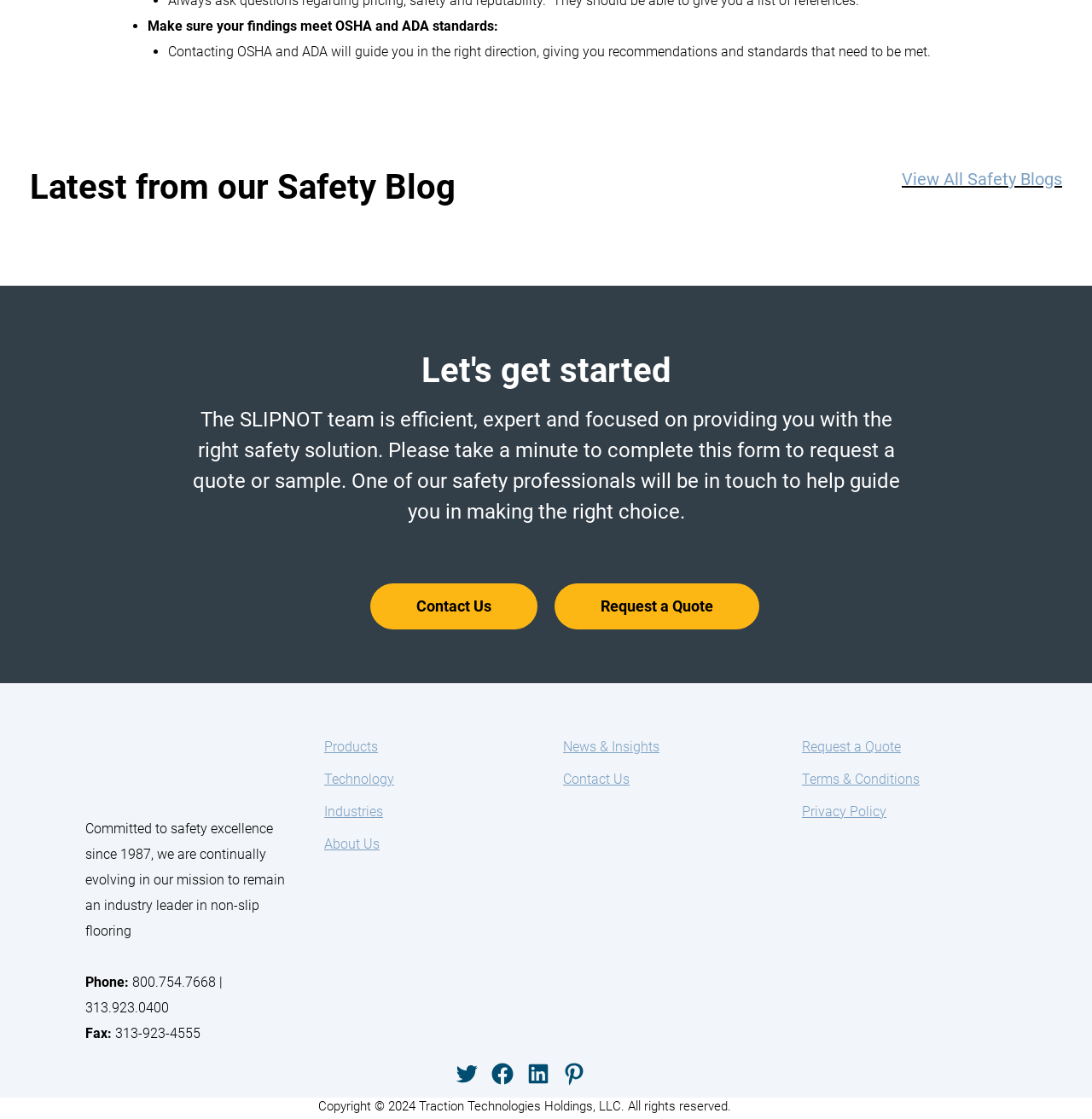Specify the bounding box coordinates for the region that must be clicked to perform the given instruction: "Read about our products".

[0.297, 0.66, 0.346, 0.675]